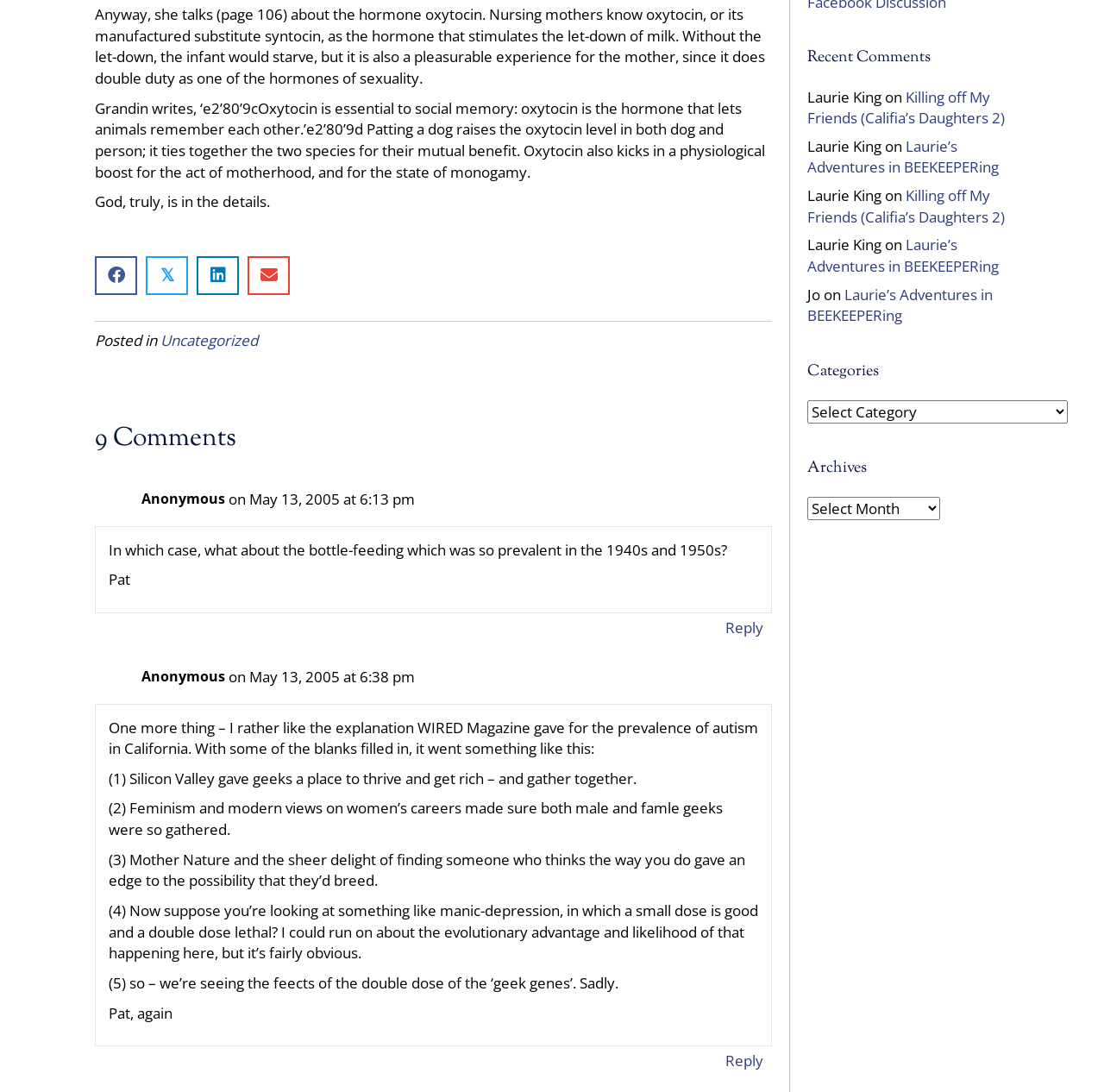Given the webpage screenshot, identify the bounding box of the UI element that matches this description: "Share on Linkedin".

[0.178, 0.235, 0.216, 0.271]